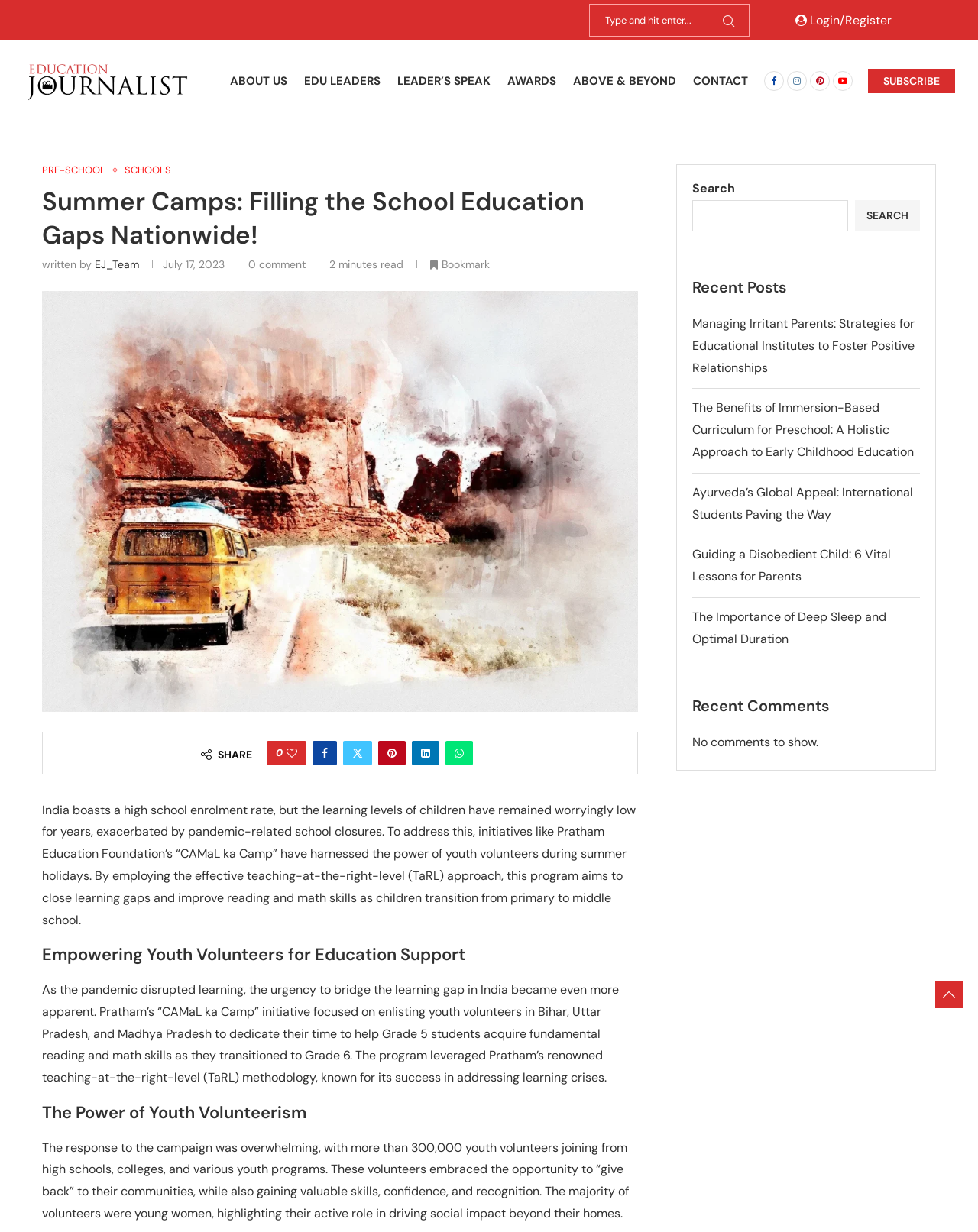Provide the bounding box coordinates of the HTML element this sentence describes: "Bookmark". The bounding box coordinates consist of four float numbers between 0 and 1, i.e., [left, top, right, bottom].

[0.44, 0.209, 0.501, 0.22]